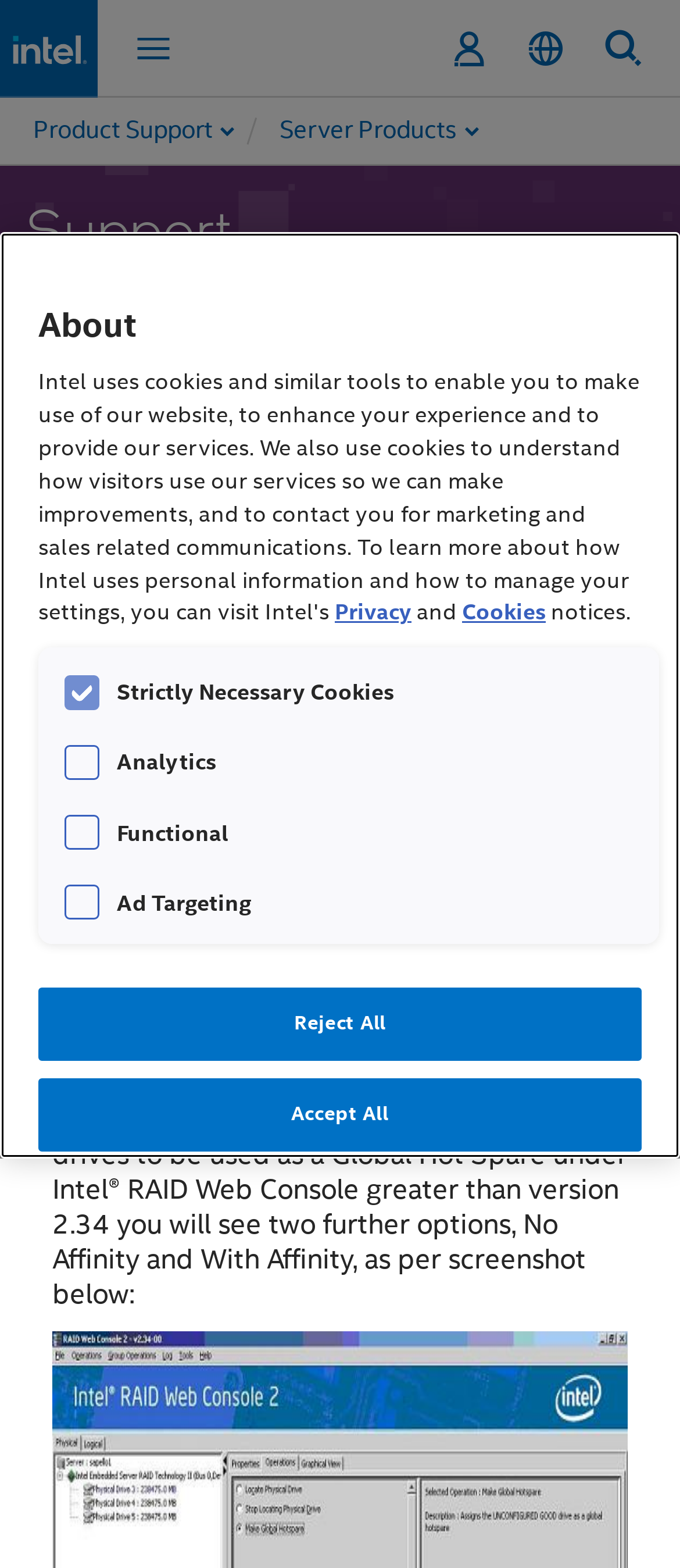What type of products are being supported?
Use the image to answer the question with a single word or phrase.

Server Products